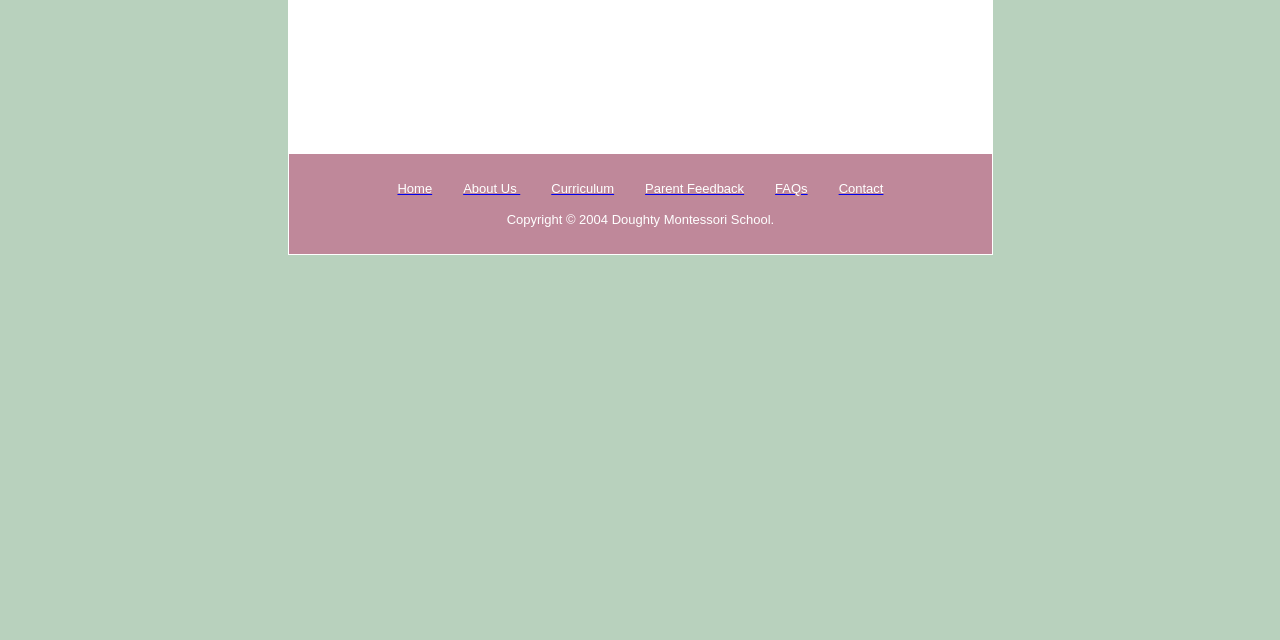Find and provide the bounding box coordinates for the UI element described with: "Parent Feedback".

[0.504, 0.283, 0.581, 0.306]